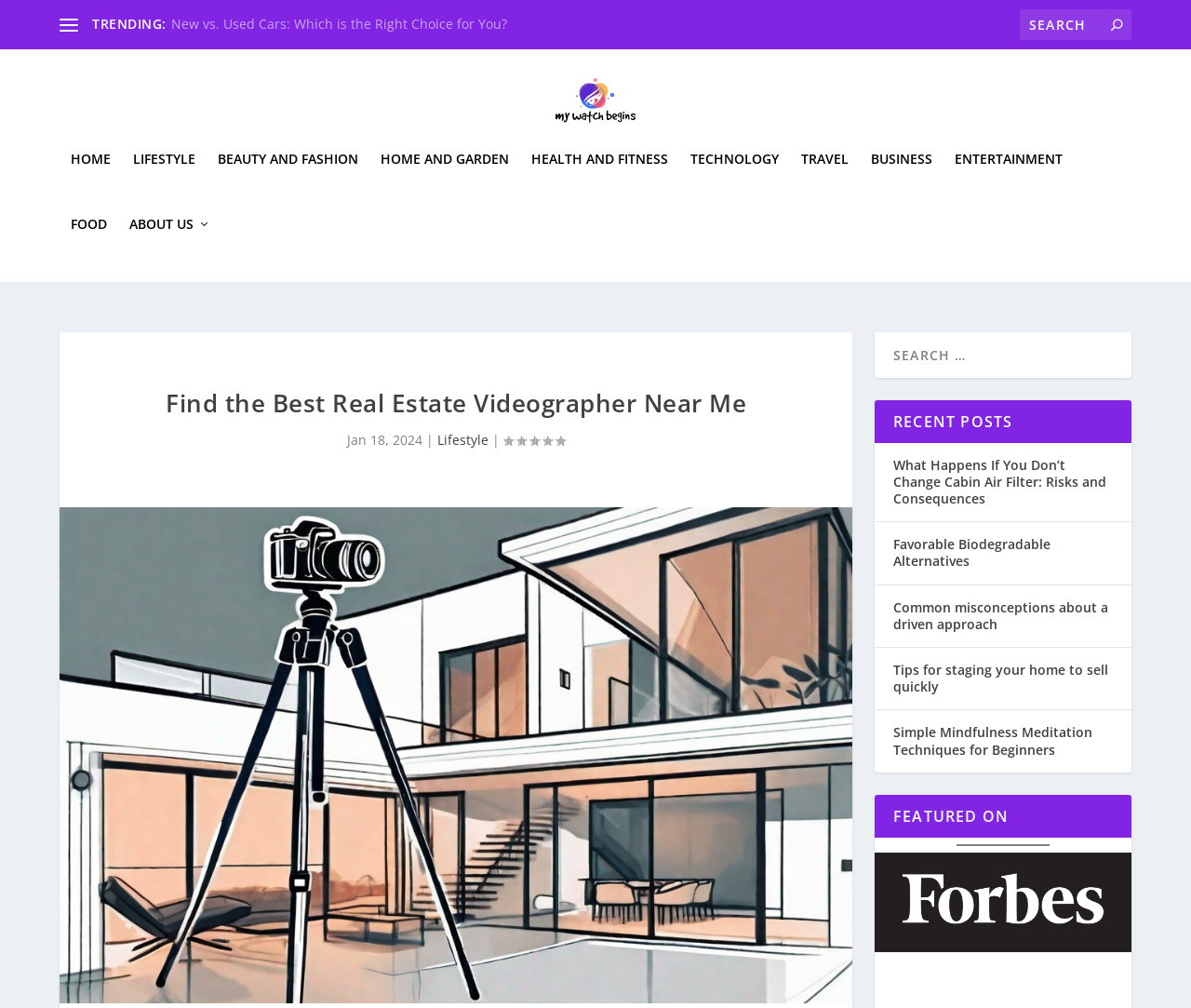Please specify the bounding box coordinates of the area that should be clicked to accomplish the following instruction: "Find the 'FEATURED ON' section". The coordinates should consist of four float numbers between 0 and 1, i.e., [left, top, right, bottom].

[0.734, 0.776, 0.95, 0.818]